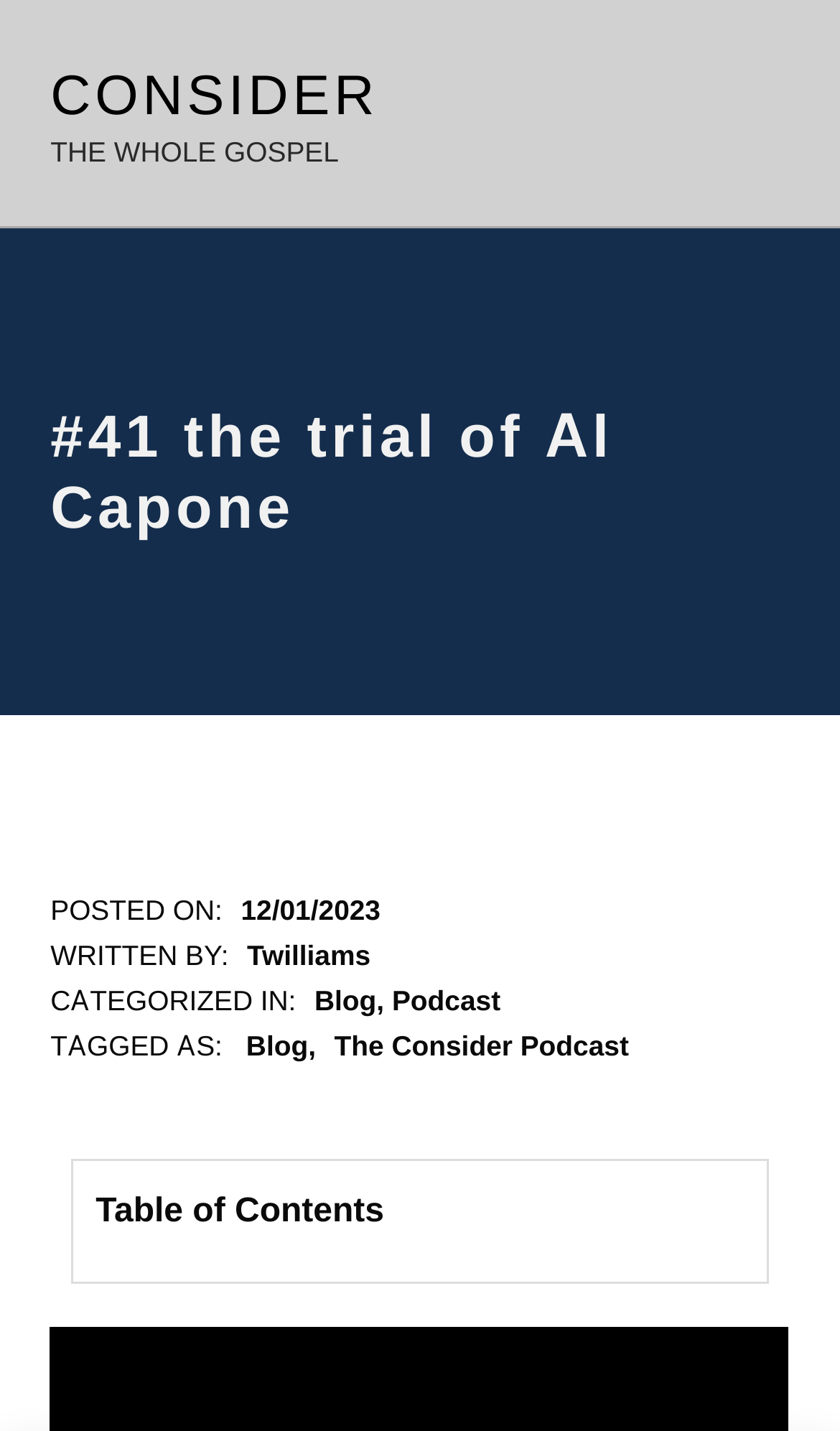Provide the bounding box coordinates for the UI element described in this sentence: "Newsletter Sign-up". The coordinates should be four float values between 0 and 1, i.e., [left, top, right, bottom].

[0.255, 0.145, 0.783, 0.191]